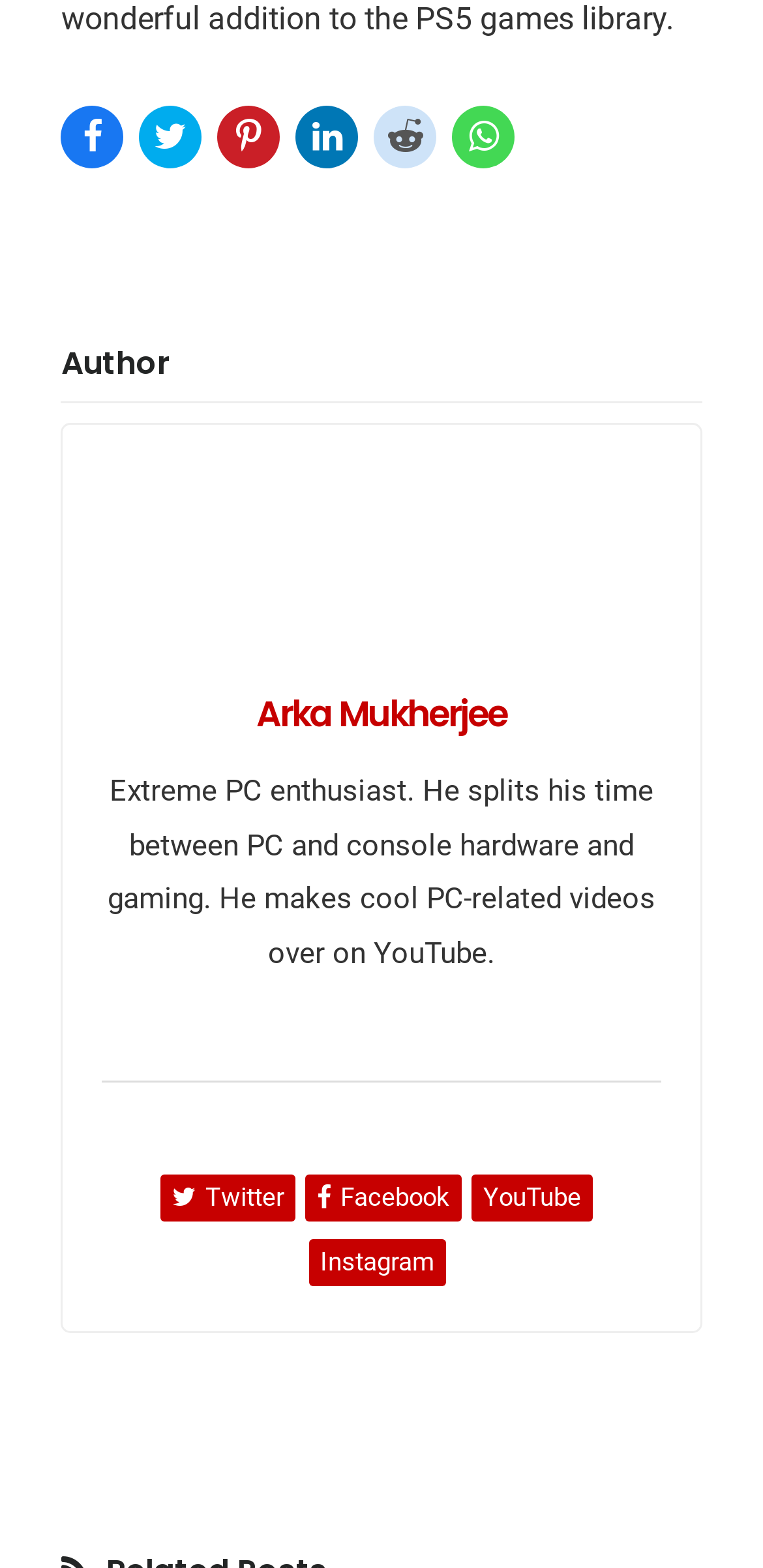Identify the bounding box coordinates of the specific part of the webpage to click to complete this instruction: "Click on Twitter".

[0.21, 0.749, 0.387, 0.779]